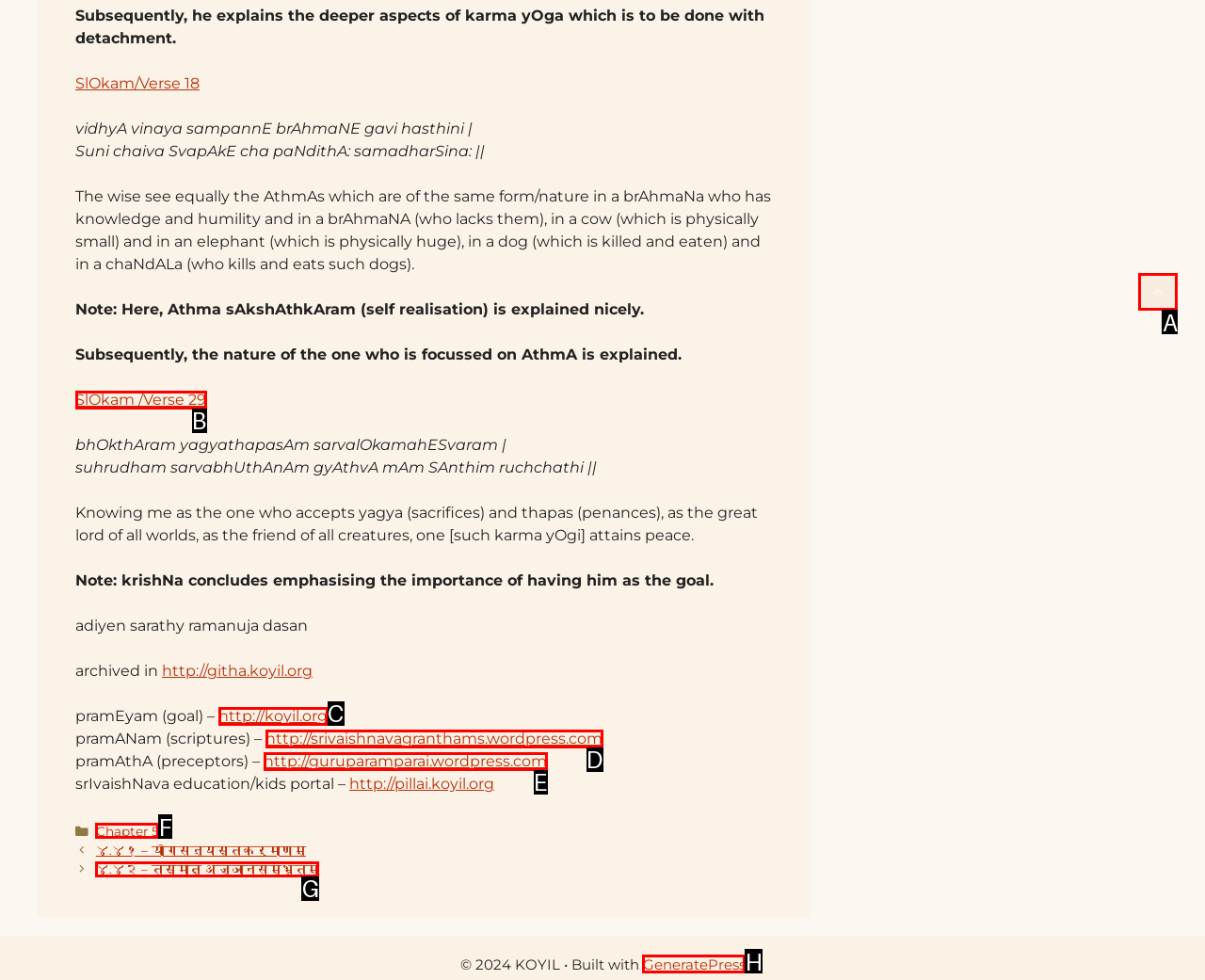Which option should be clicked to complete this task: Scroll back to top
Reply with the letter of the correct choice from the given choices.

A